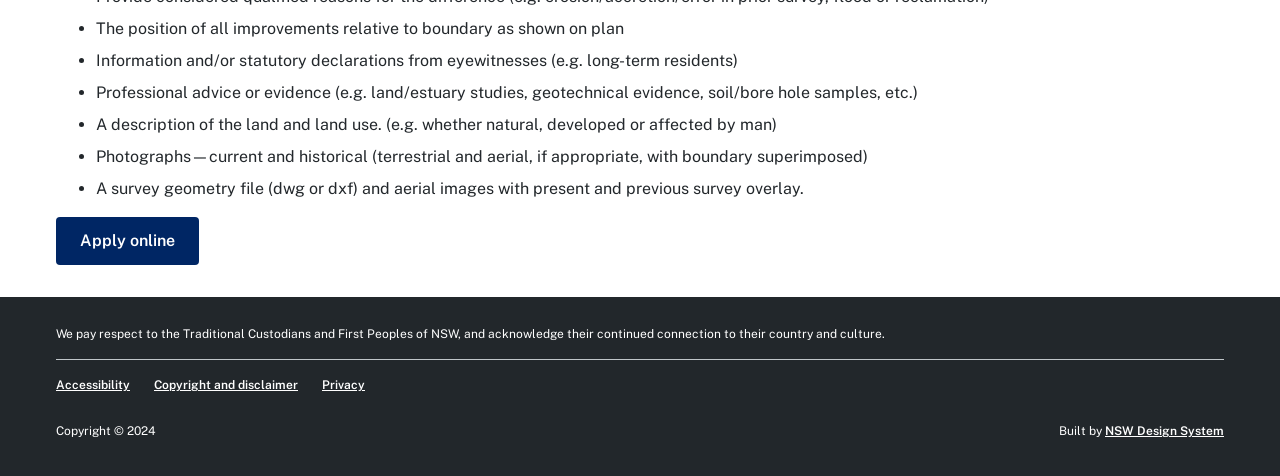Provide the bounding box coordinates of the HTML element described by the text: "Accessibility".

[0.044, 0.794, 0.102, 0.823]